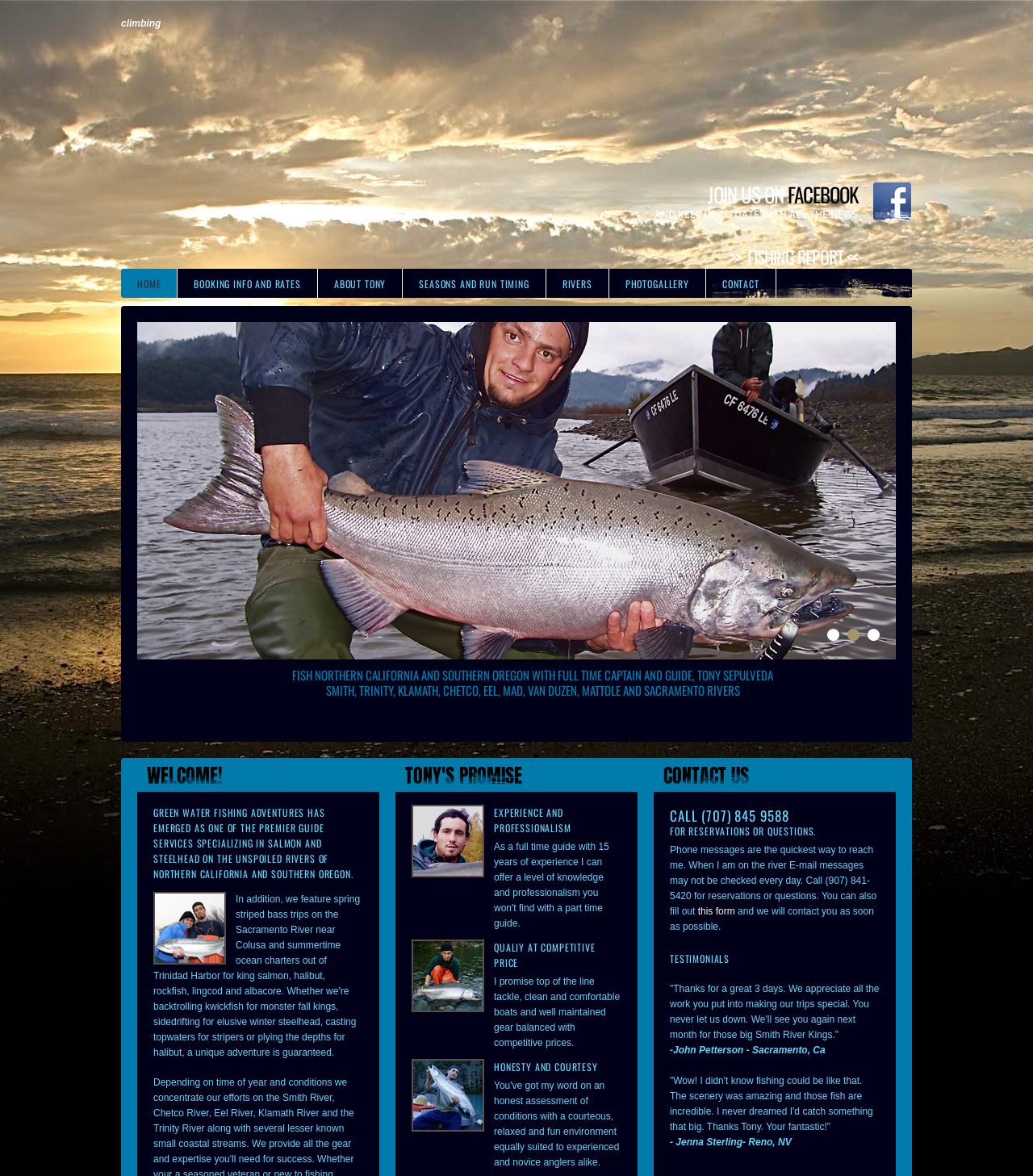Locate the bounding box coordinates of the element to click to perform the following action: 'Fill out the form'. The coordinates should be given as four float values between 0 and 1, in the form of [left, top, right, bottom].

[0.676, 0.77, 0.711, 0.78]